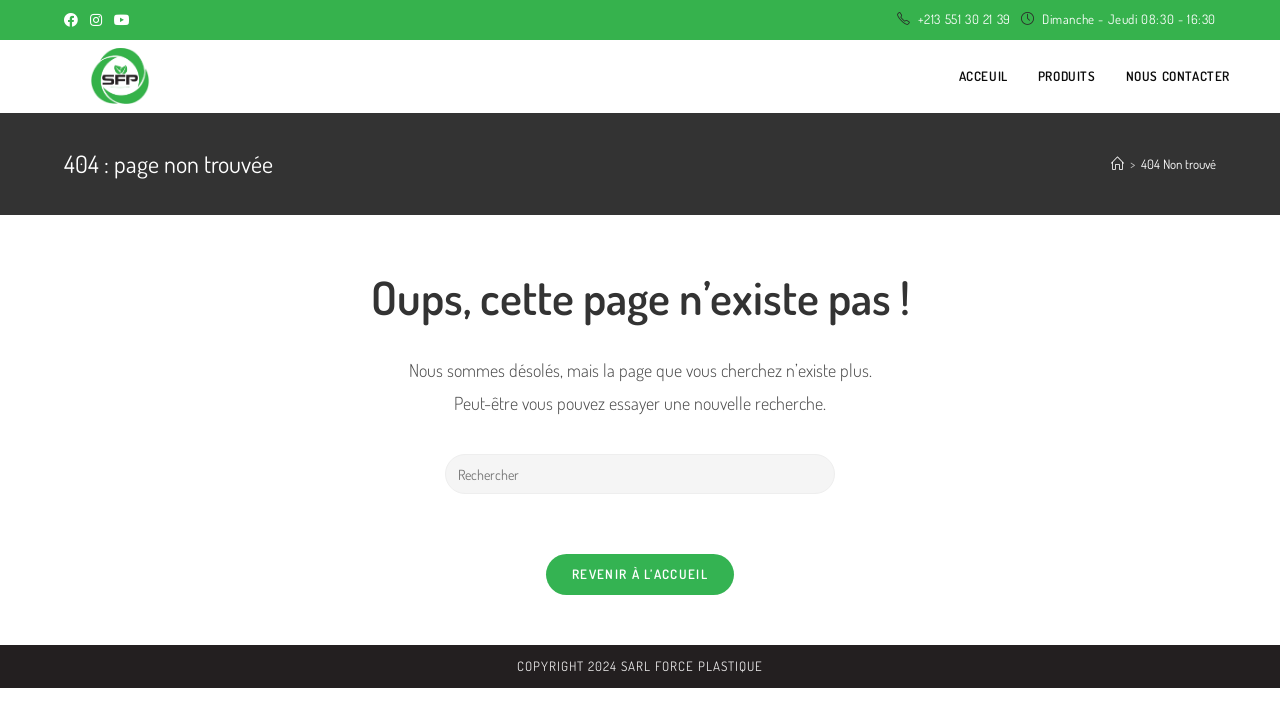Please specify the bounding box coordinates of the clickable region to carry out the following instruction: "Open Facebook page". The coordinates should be four float numbers between 0 and 1, in the format [left, top, right, bottom].

[0.05, 0.013, 0.066, 0.041]